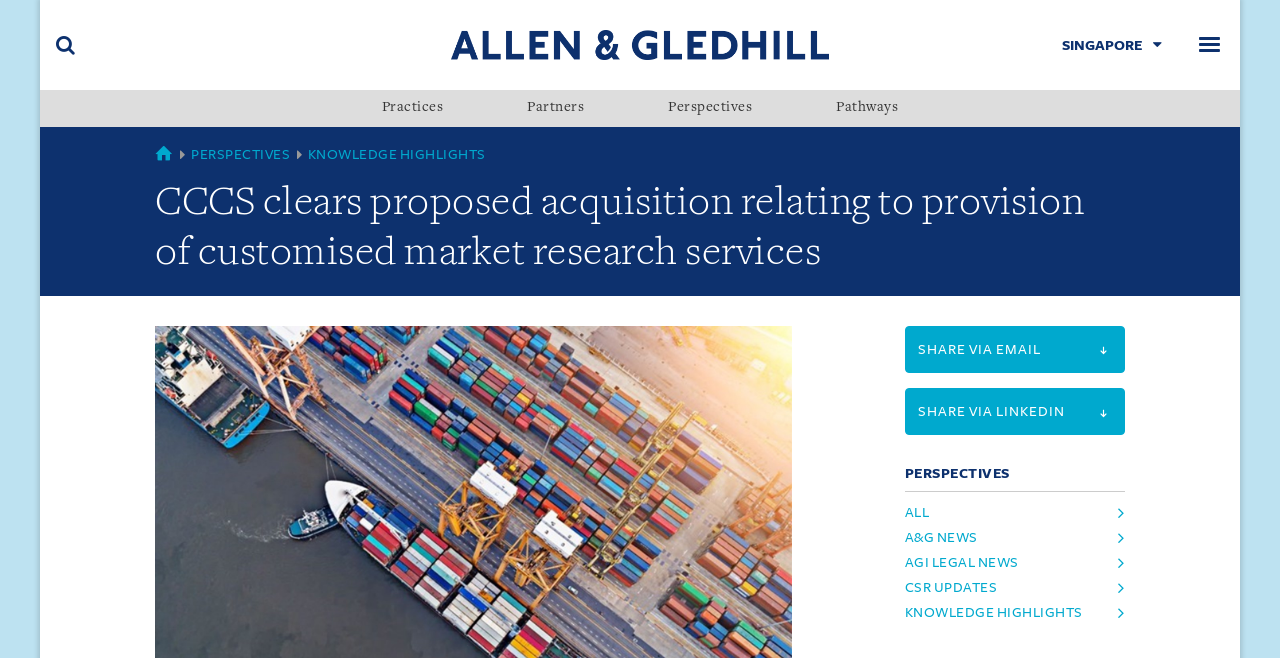Identify the primary heading of the webpage and provide its text.

CCCS clears proposed acquisition relating to provision of customised market research services